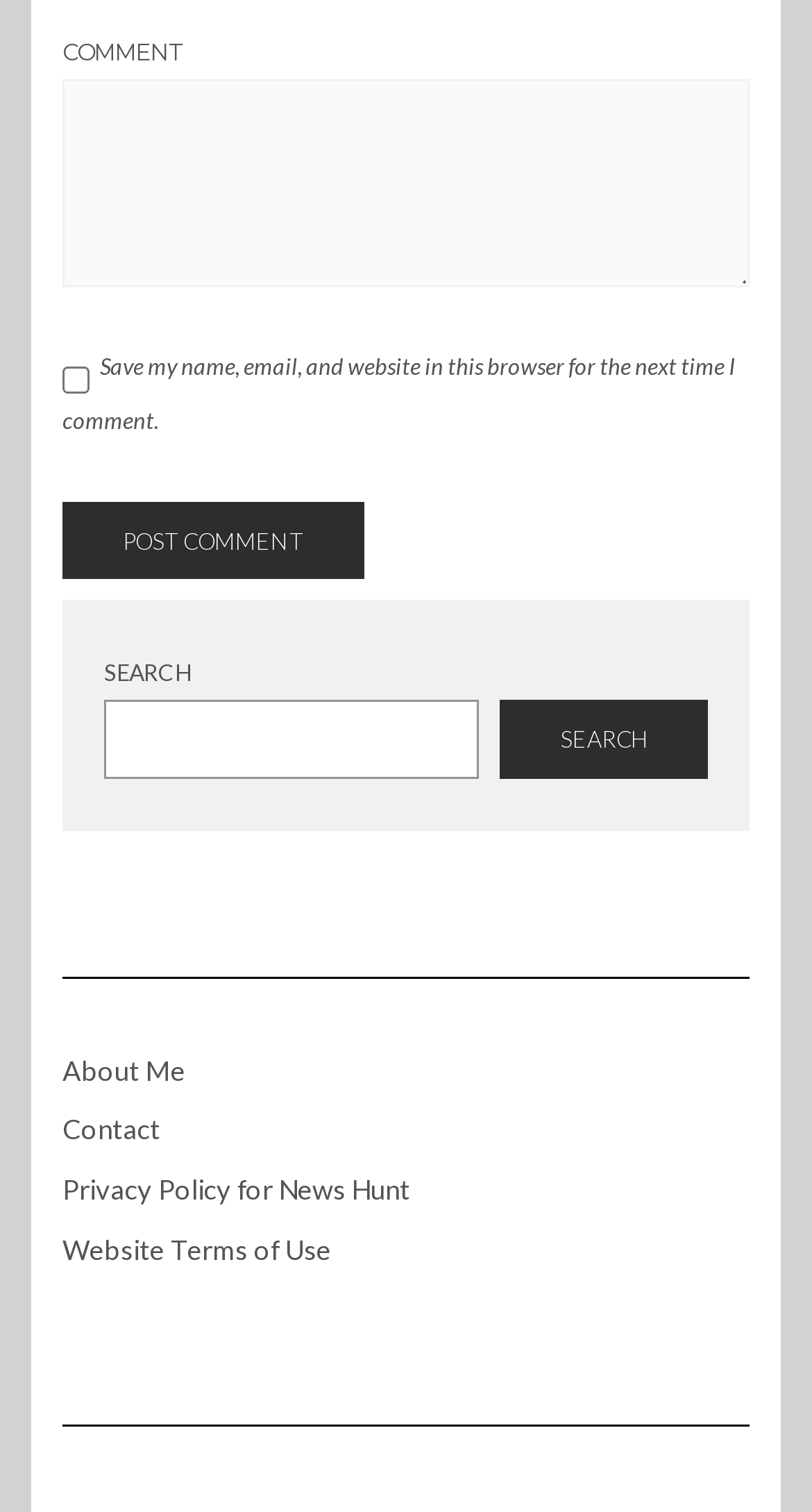Please locate the clickable area by providing the bounding box coordinates to follow this instruction: "search for something".

[0.128, 0.463, 0.59, 0.515]